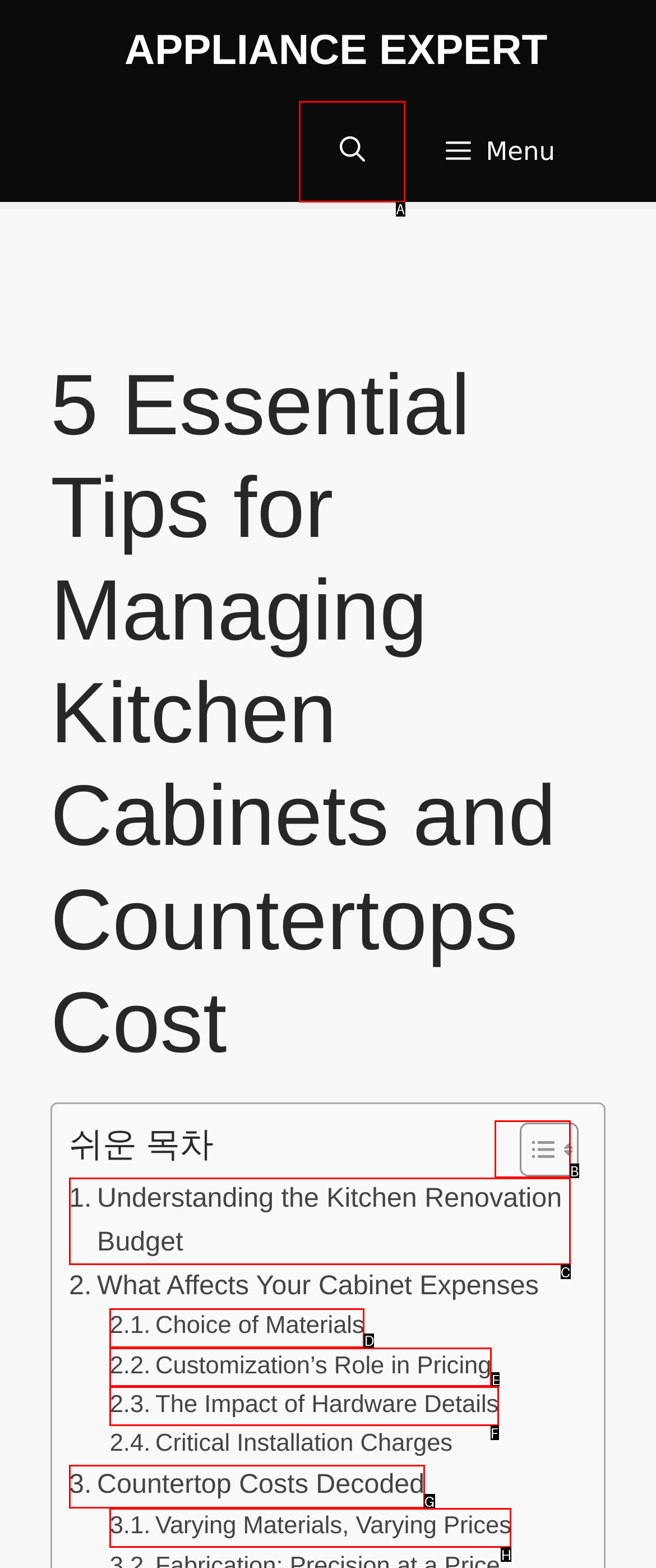Determine which HTML element best suits the description: aria-label="Open search". Reply with the letter of the matching option.

A